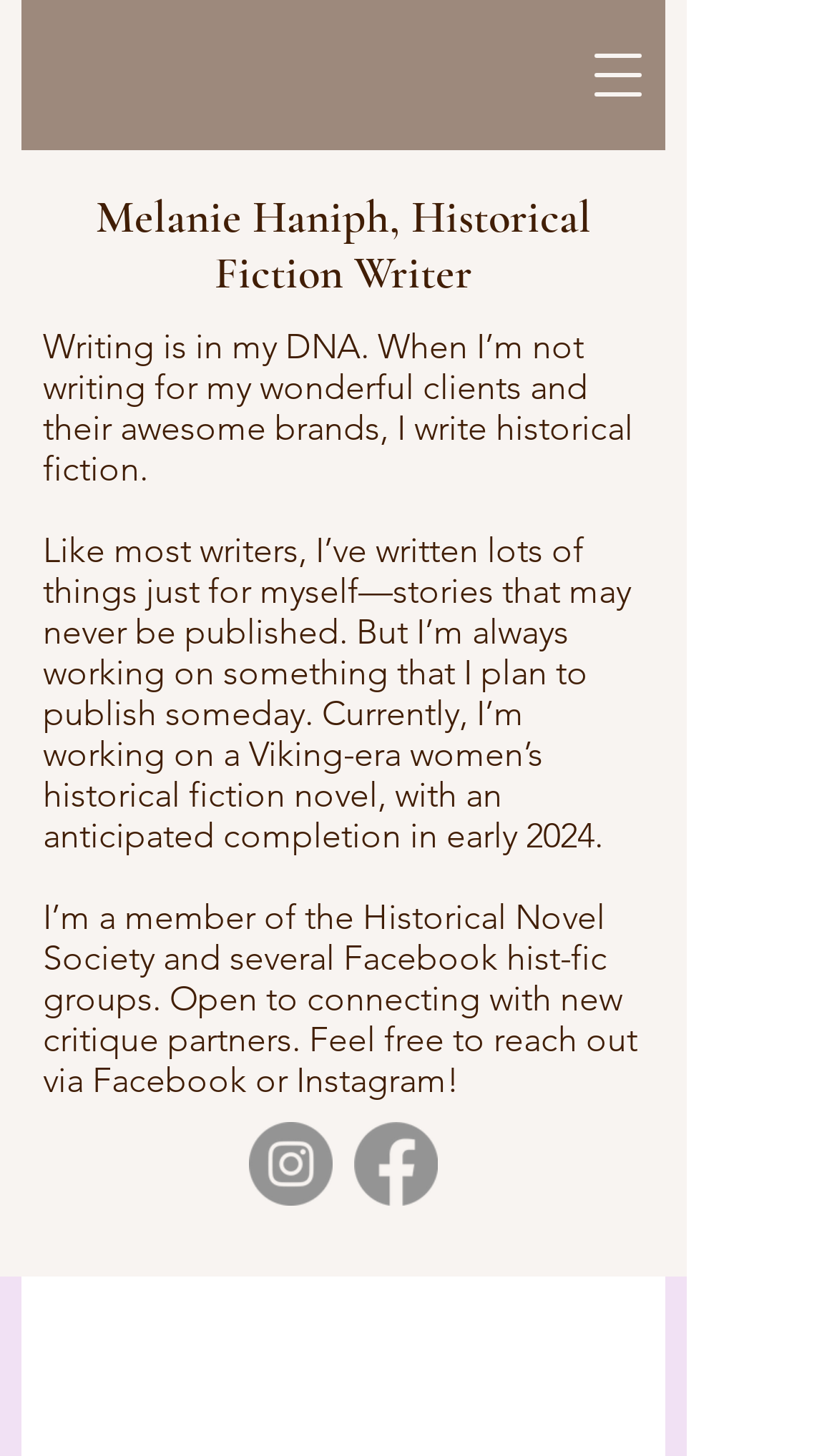How many social media platforms are listed?
Provide a detailed answer to the question using information from the image.

The webpage has a 'Social Bar' list that contains two social media platforms, namely Instagram and Facebook, which can be determined by examining the list element and its child link elements.